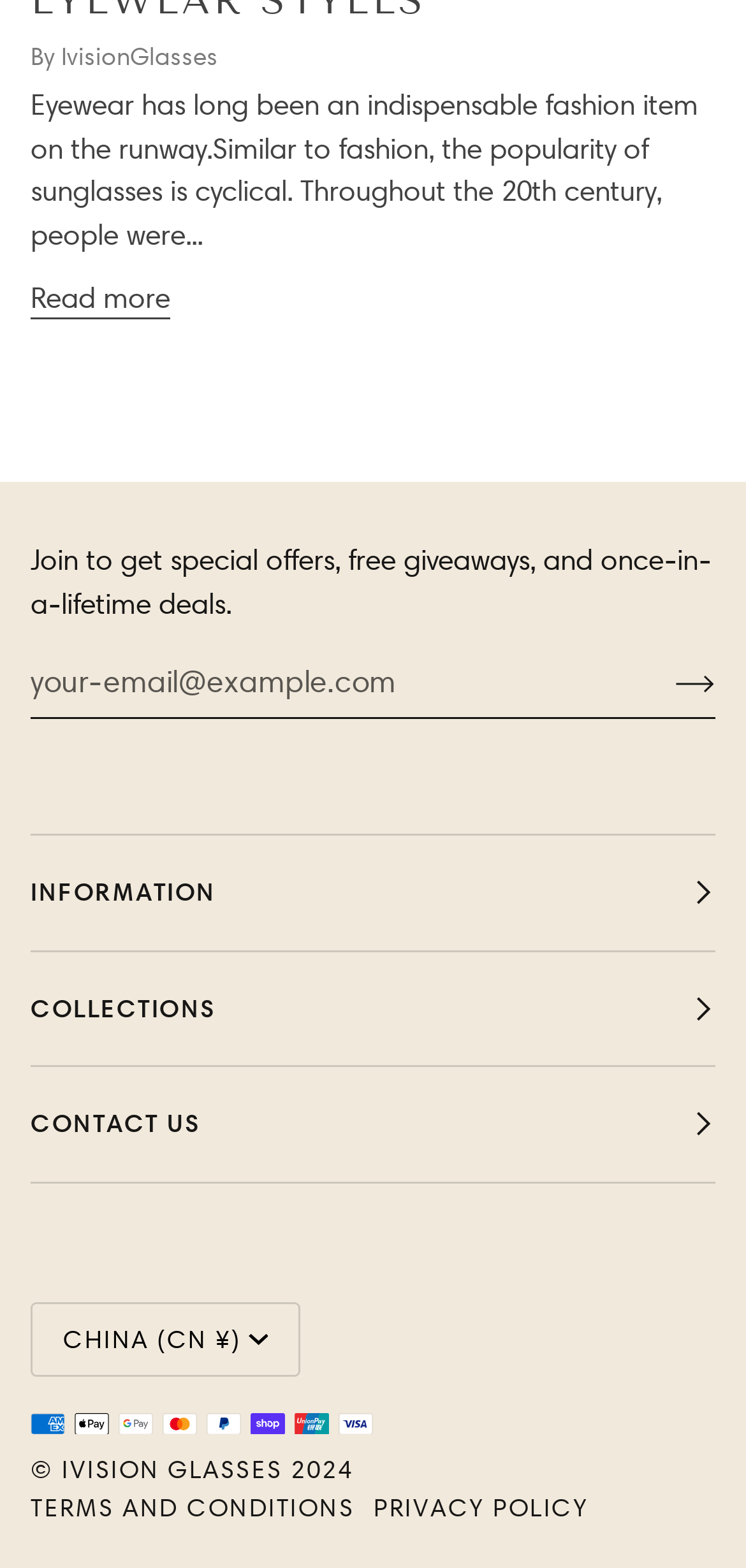Please identify the bounding box coordinates of the element I need to click to follow this instruction: "Click the 'CONTACT US' button".

[0.041, 0.681, 0.959, 0.755]